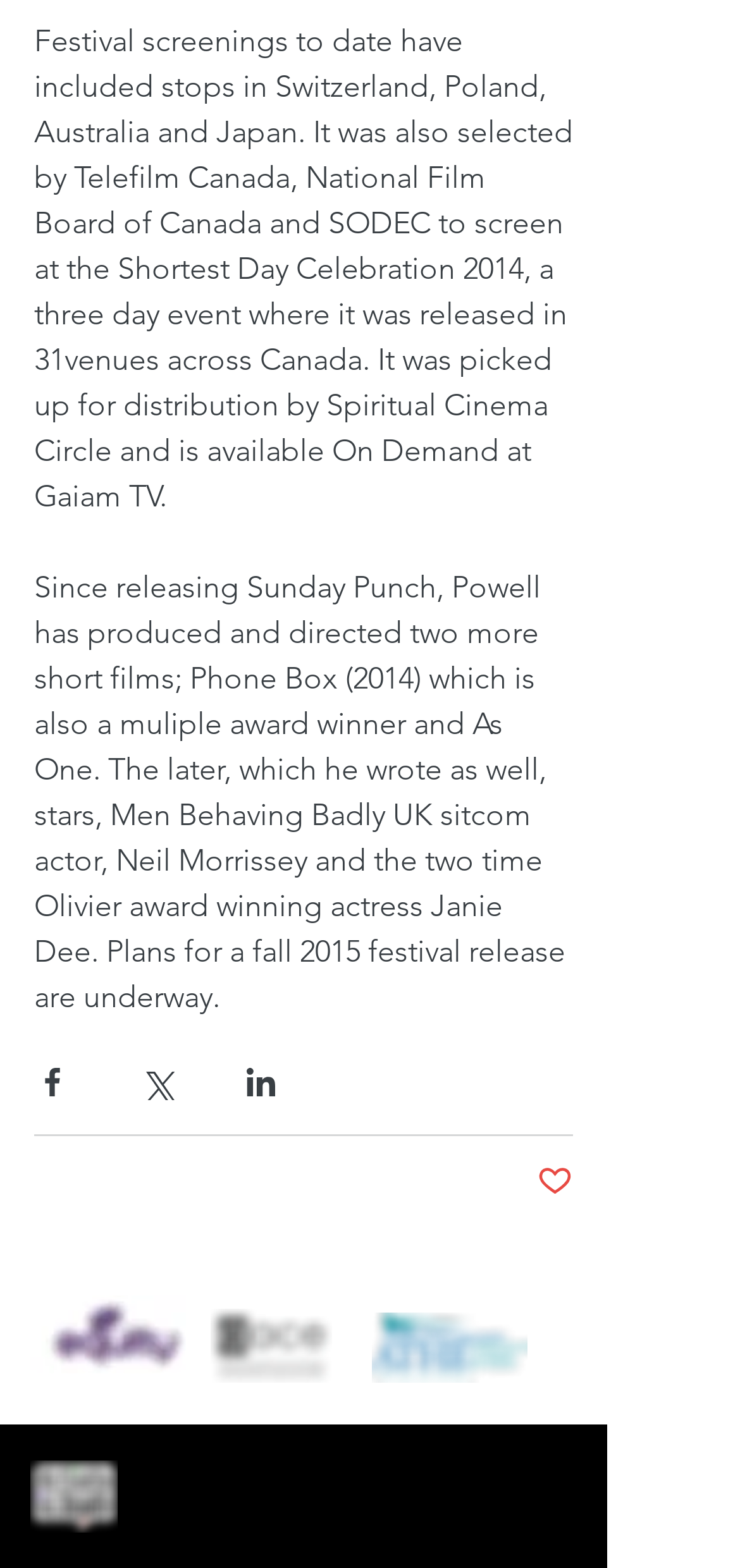What is the name of the event where the short film was released in 31 venues across Canada?
Refer to the image and provide a concise answer in one word or phrase.

Shortest Day Celebration 2014